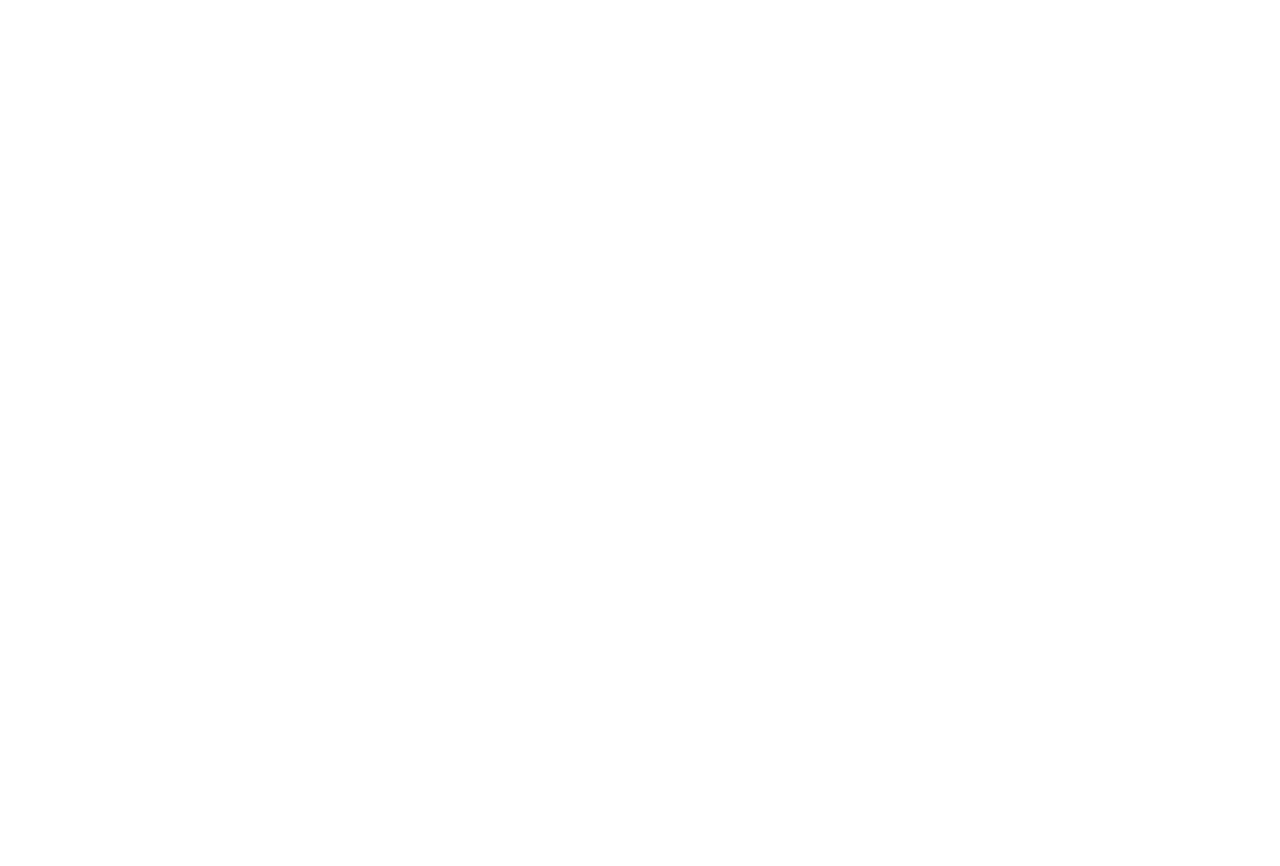Identify the bounding box coordinates for the UI element mentioned here: "Book a FREE hearing test". Provide the coordinates as four float values between 0 and 1, i.e., [left, top, right, bottom].

[0.669, 0.038, 0.856, 0.094]